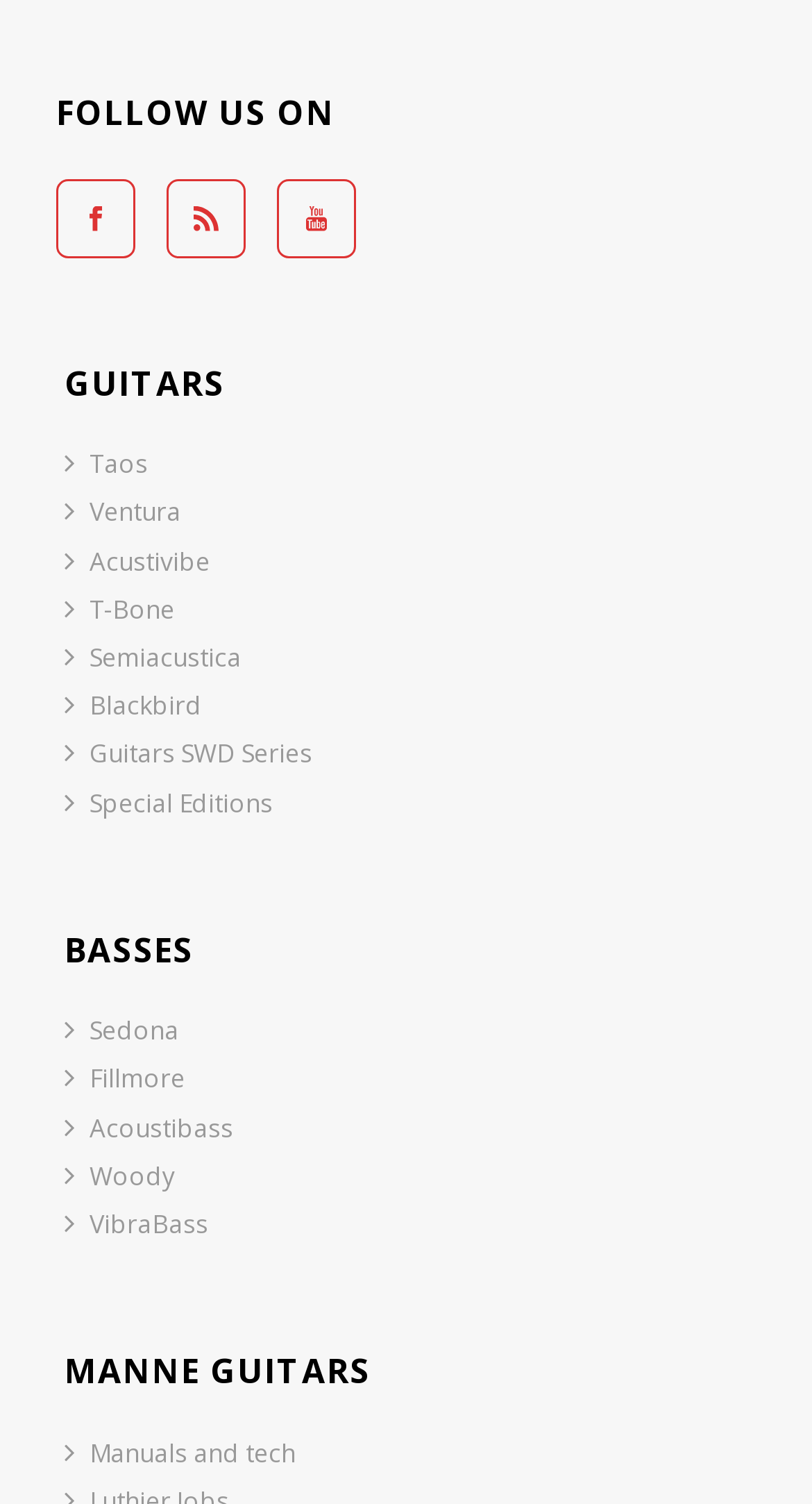Find the coordinates for the bounding box of the element with this description: "Menu".

None